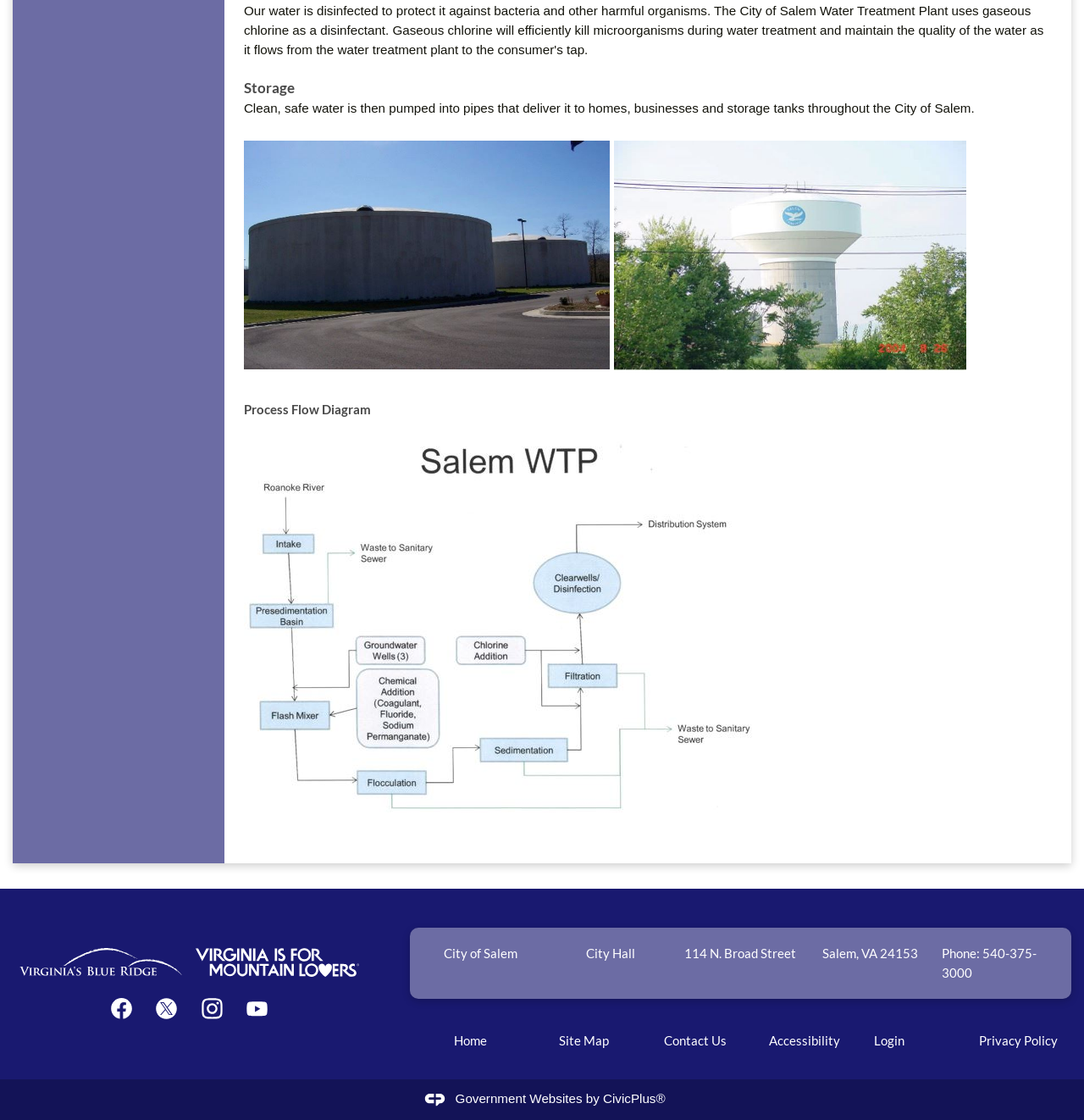Provide your answer in a single word or phrase: 
How many images are there on the webpage?

6